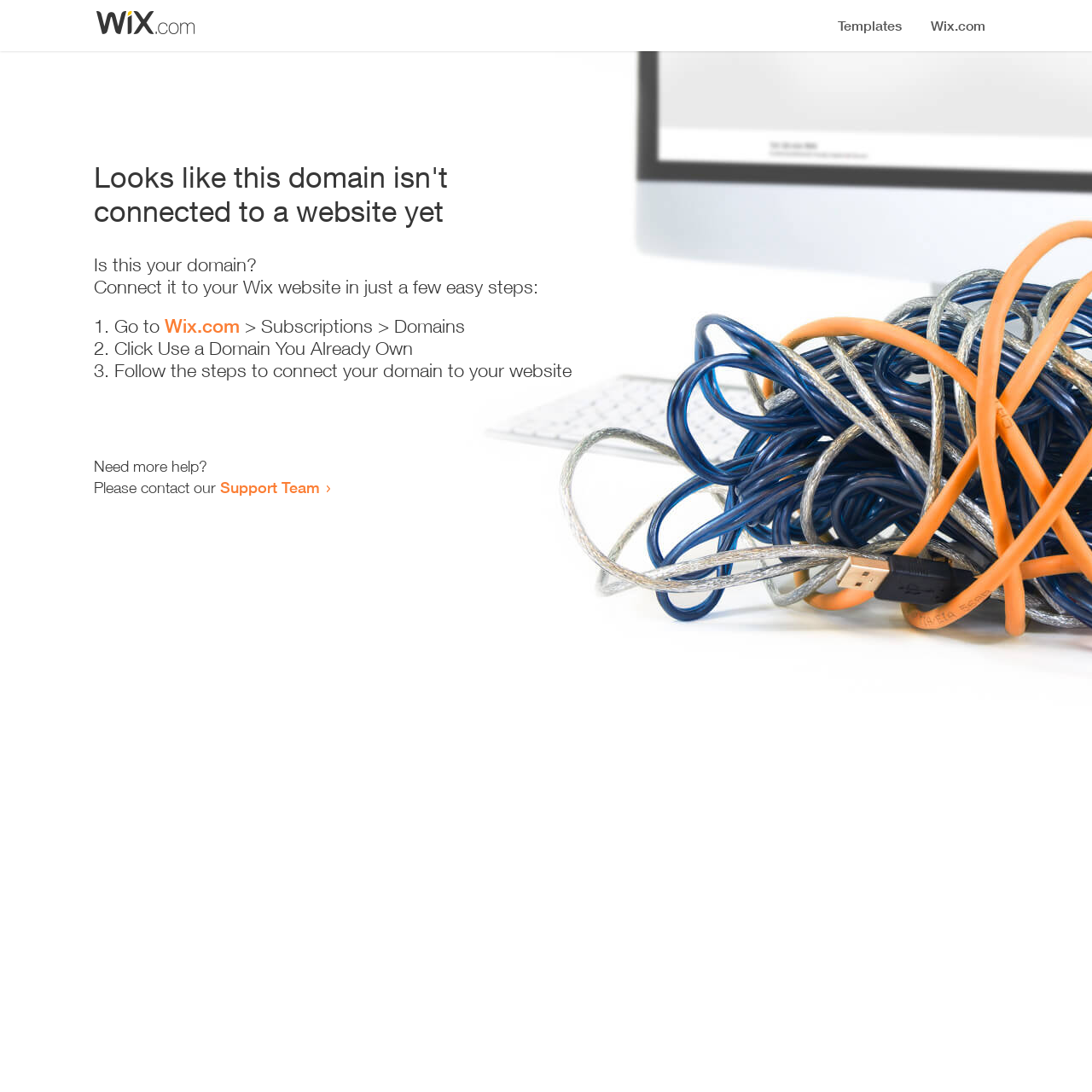Predict the bounding box for the UI component with the following description: "Wix.com".

[0.151, 0.288, 0.22, 0.309]